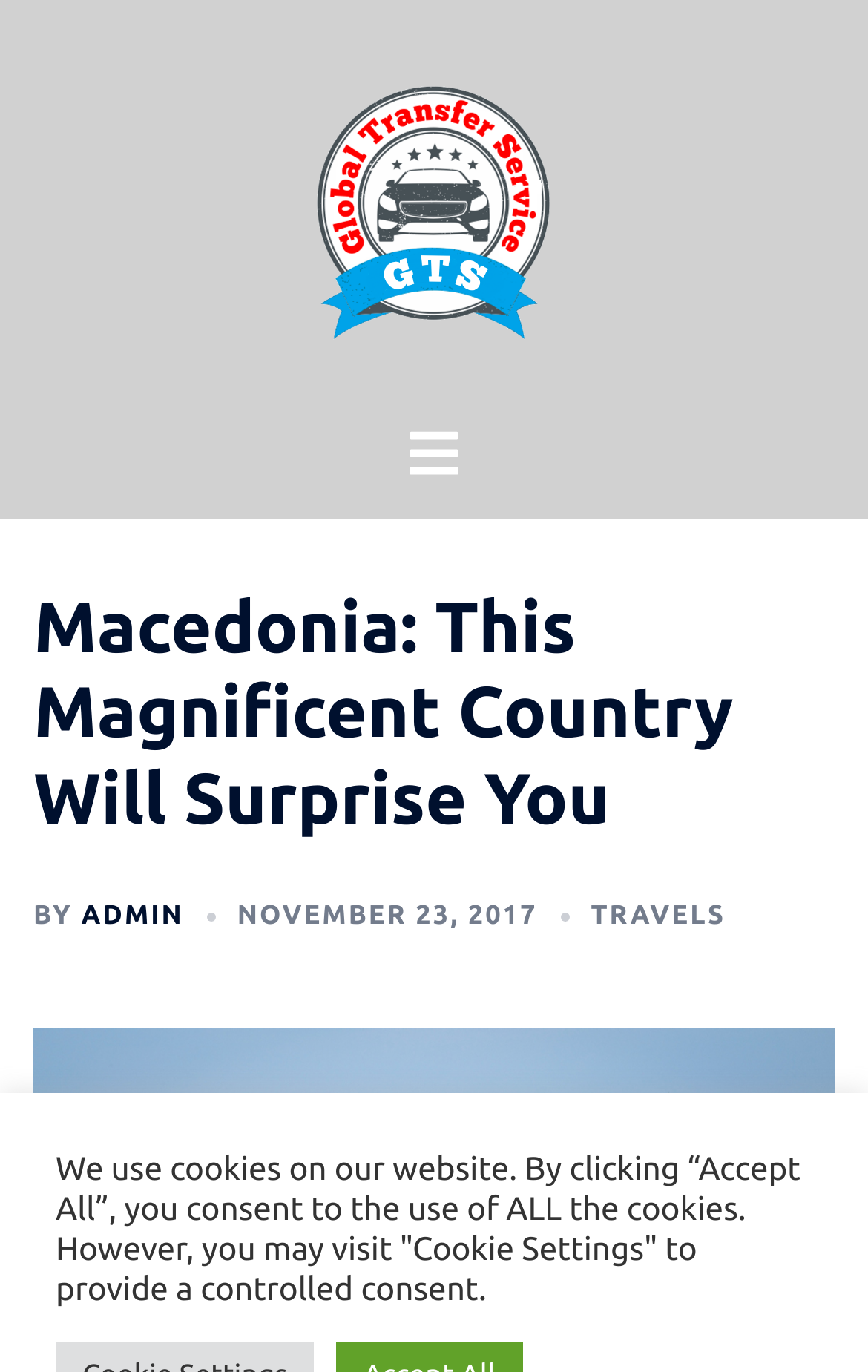Offer a meticulous caption that includes all visible features of the webpage.

The webpage is about Macedonia, with a title that suggests the country will surprise readers. At the top, there is a logo of "Global Transfer Service" accompanied by a link to the same name, positioned slightly above the center of the page. Below the logo, there is a toggle menu button with an icon.

The main content area is headed by a large title "Macedonia: This Magnificent Country Will Surprise You", which spans almost the entire width of the page. Below the title, there are three links: "BY" followed by "ADMIN", then "NOVEMBER 23, 2017" with a time indicator, and finally "TRAVELS" on the right side.

At the very bottom of the page, there is a notice about the use of cookies on the website, with options to accept all cookies or visit the "Cookie Settings" to provide controlled consent.